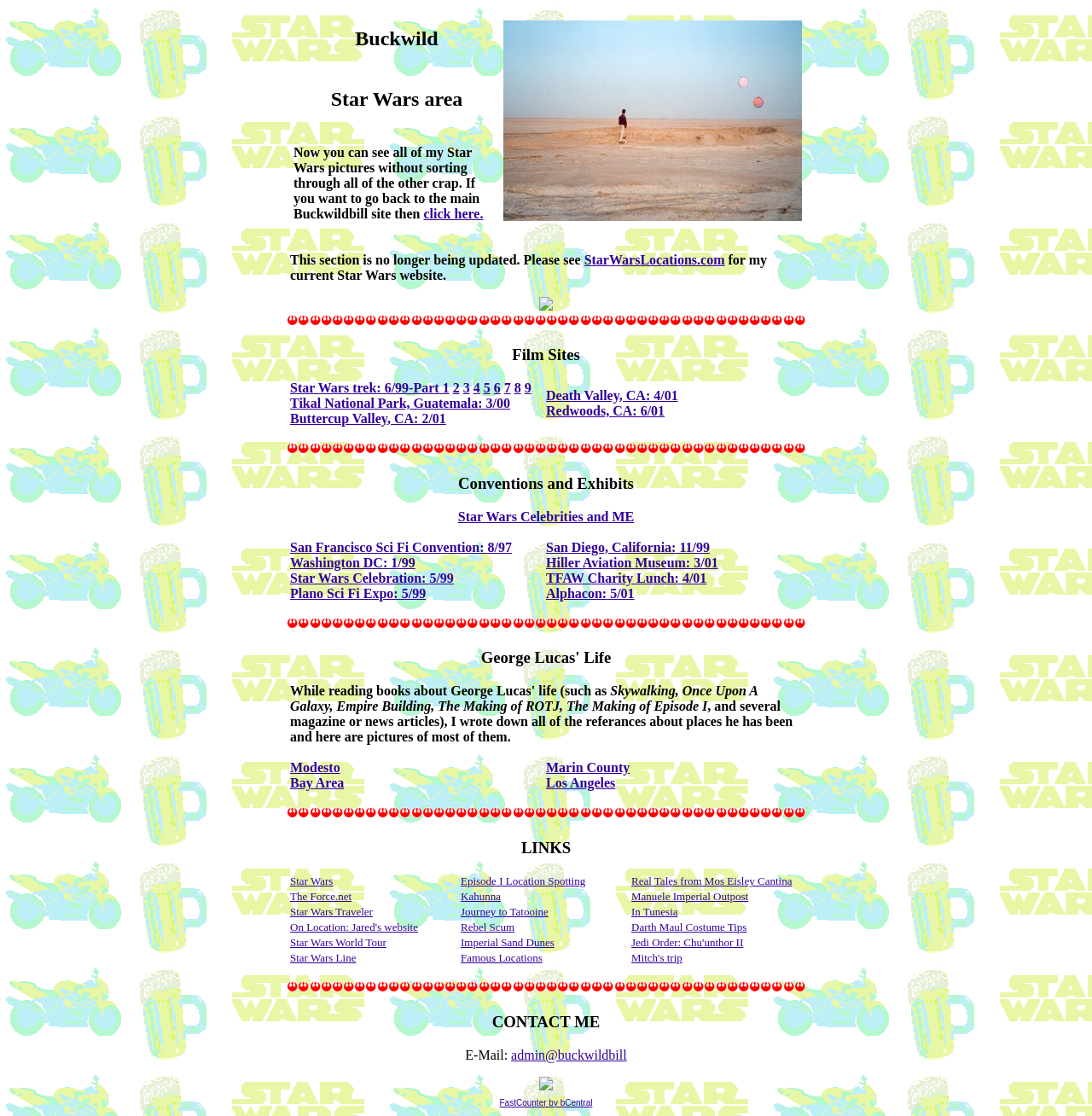Find the bounding box of the UI element described as: "Imperial Sand Dunes". The bounding box coordinates should be given as four float values between 0 and 1, i.e., [left, top, right, bottom].

[0.422, 0.839, 0.508, 0.85]